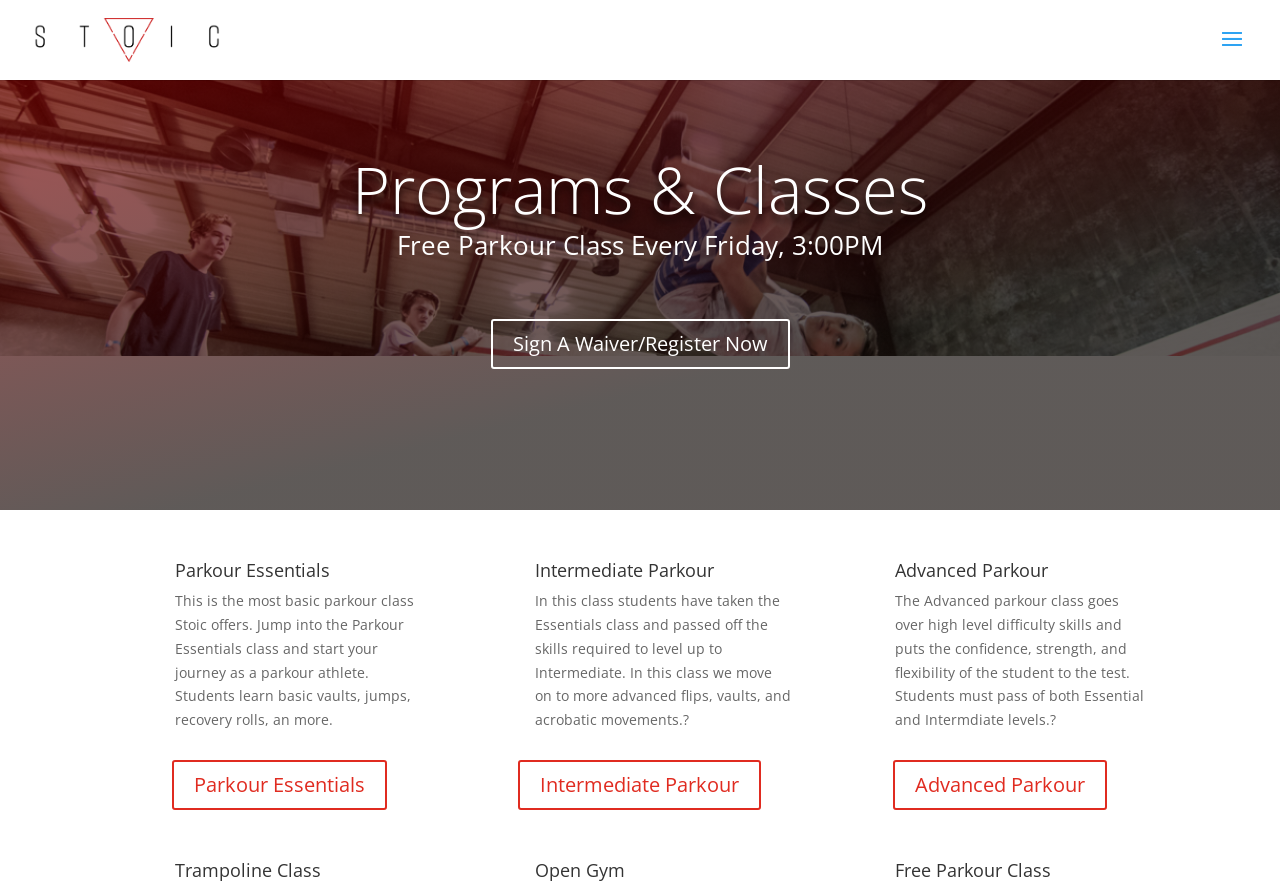What is the time of the free parkour class?
Offer a detailed and full explanation in response to the question.

I found the answer by looking at the heading 'Free Parkour Class Every Friday, 3:00PM'.